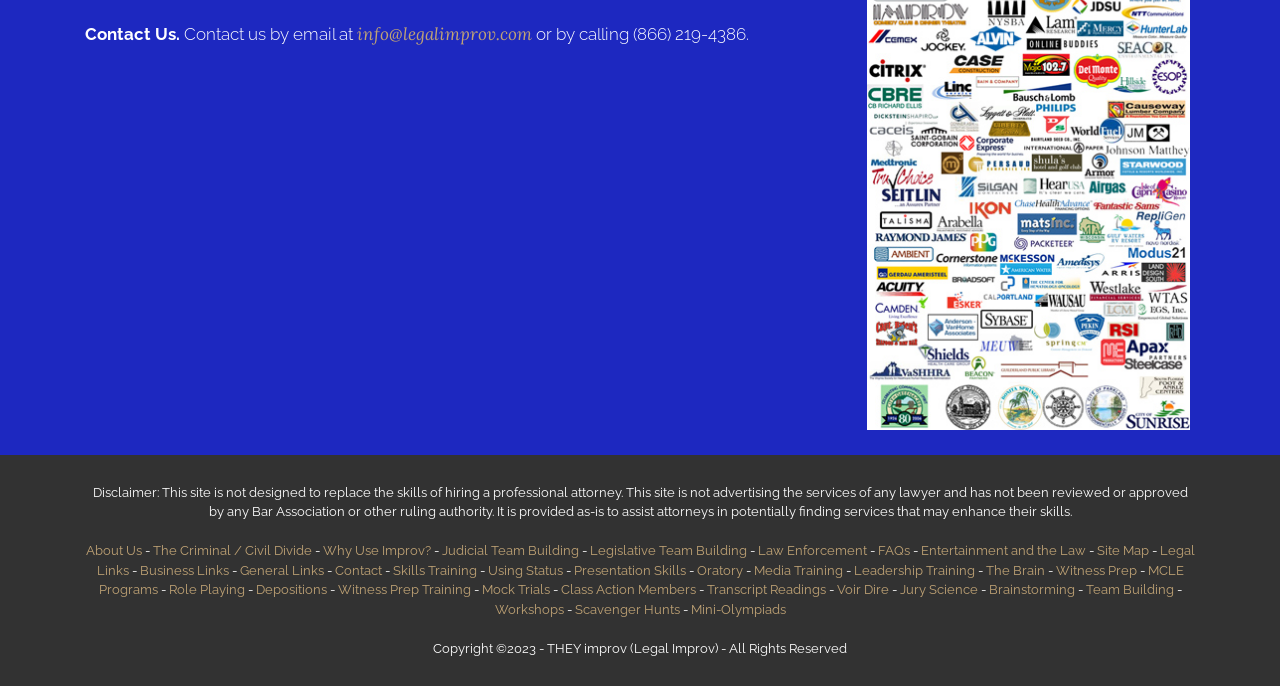Find the bounding box of the web element that fits this description: "The Criminal / Civil Divide".

[0.119, 0.792, 0.243, 0.814]